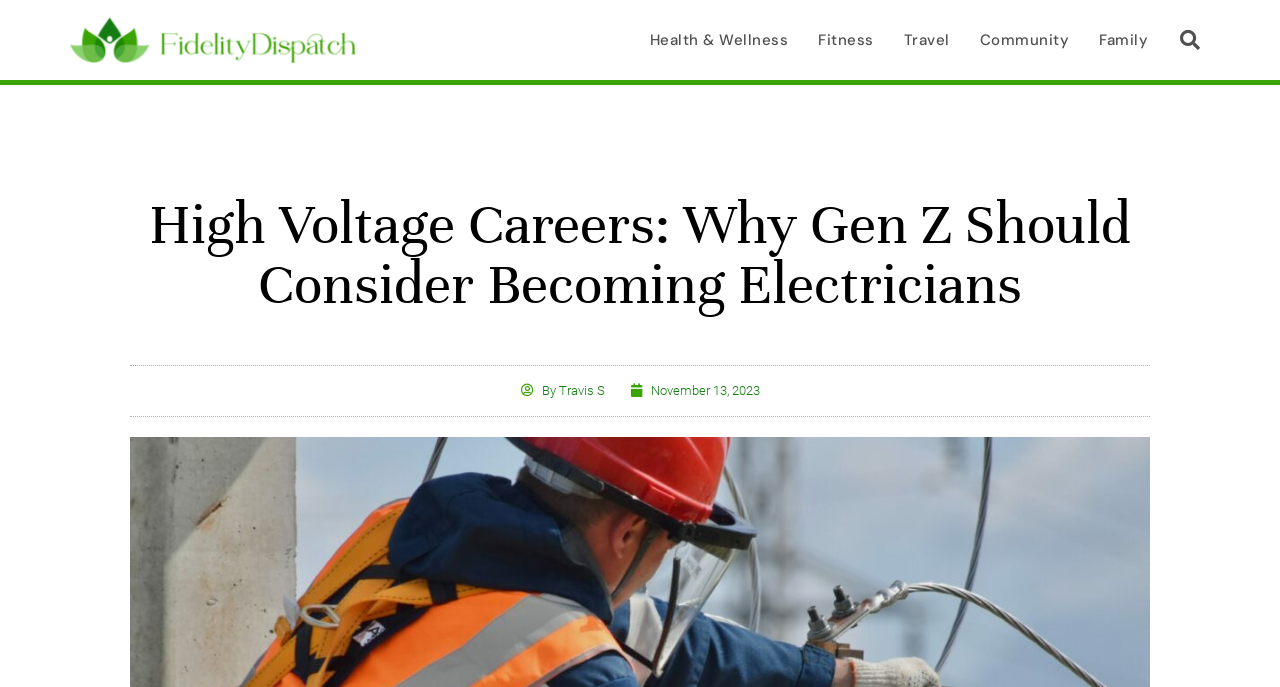What is the author's name of the article?
Please elaborate on the answer to the question with detailed information.

I looked for the author's name in the article and found it next to the 'By' text, which is 'Travis S'.